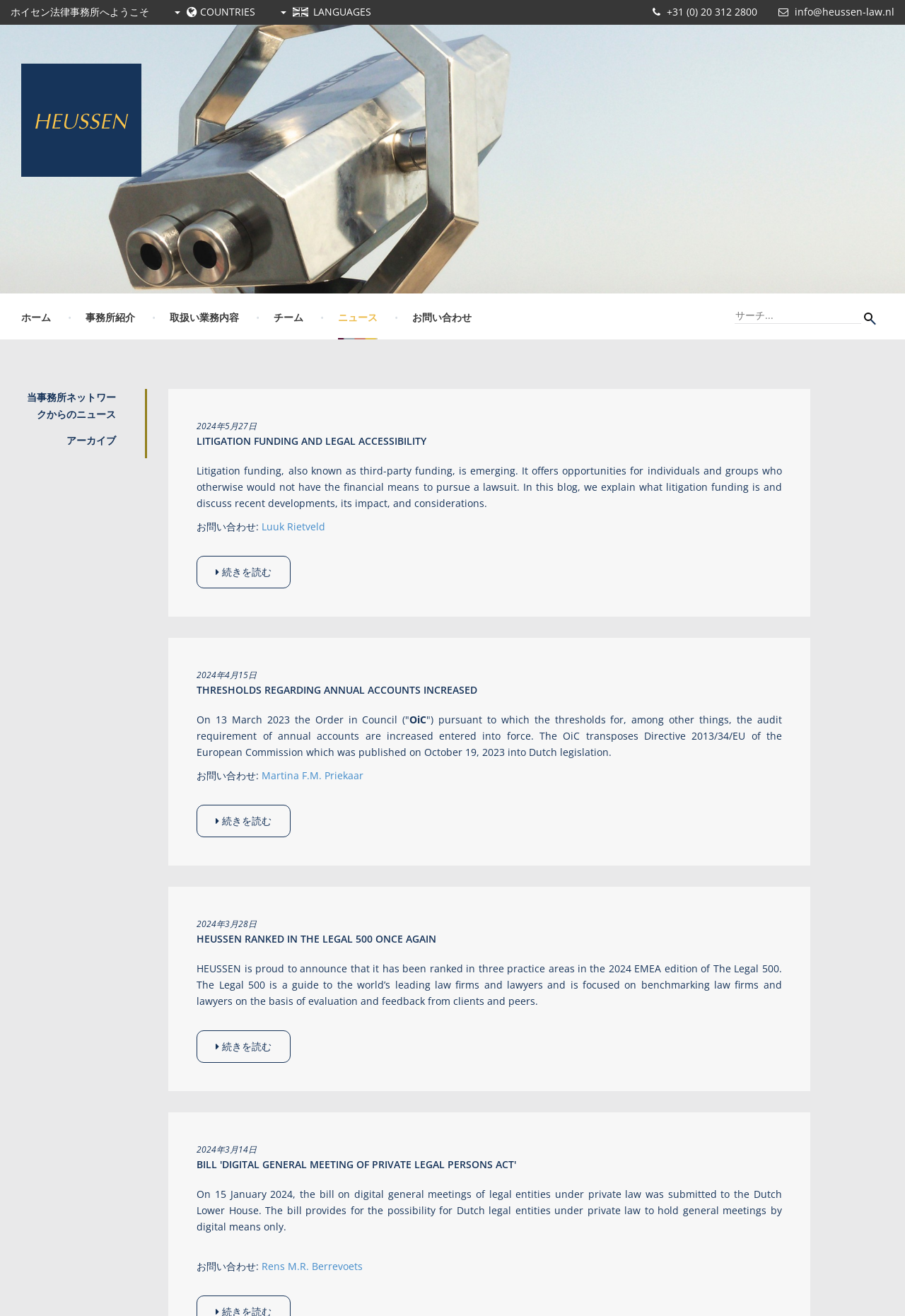Determine the coordinates of the bounding box for the clickable area needed to execute this instruction: "Read more about 'HEUSSEN RANKED IN THE LEGAL 500 ONCE AGAIN'".

[0.217, 0.783, 0.321, 0.808]